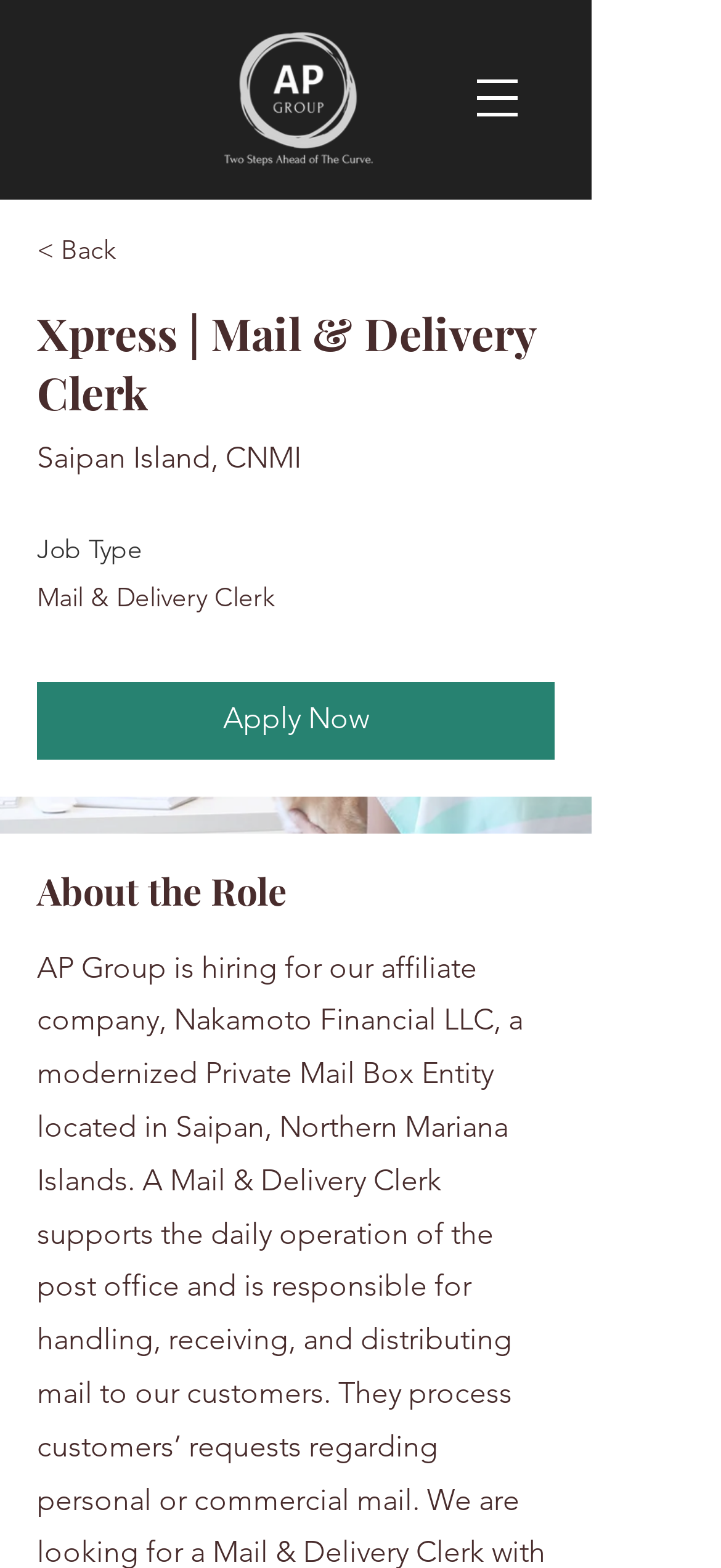Look at the image and give a detailed response to the following question: What is the call to action?

I found the call to action by looking at the link 'Apply Now' which is located below the job details and above the 'About the Role' section.